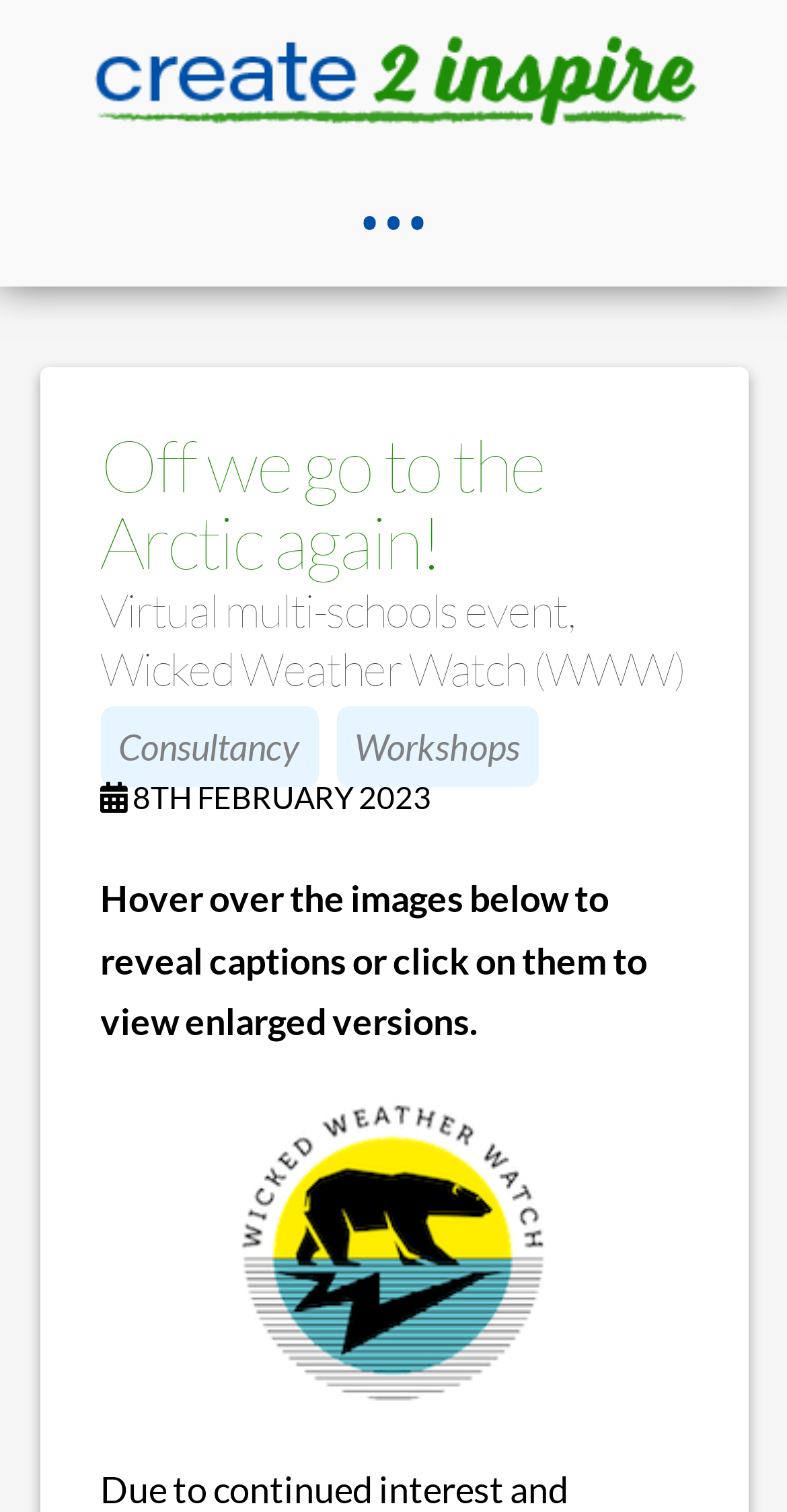What is the purpose of hovering over the images?
Please use the visual content to give a single word or phrase answer.

Reveal captions